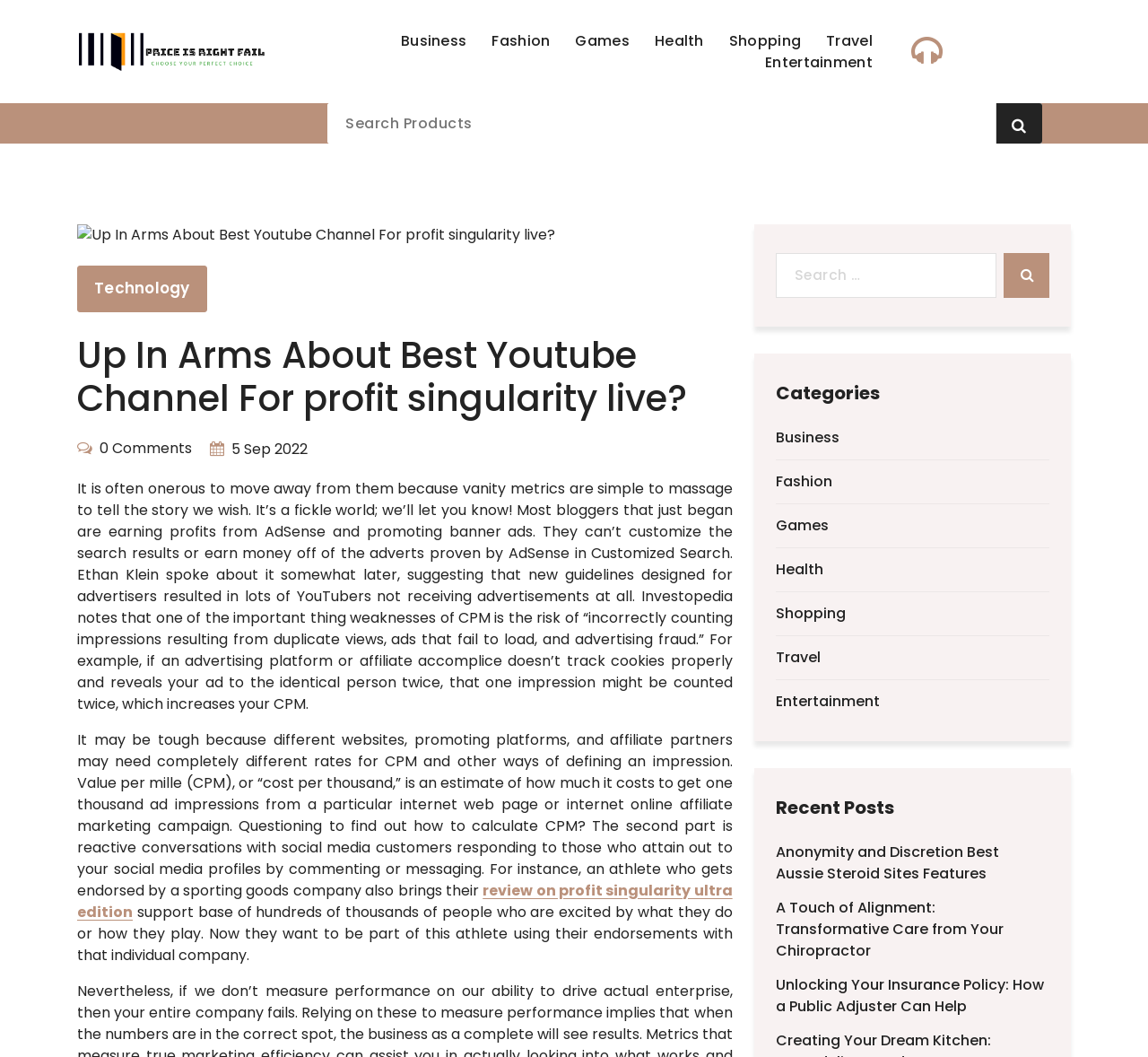What is the category of the first link?
Answer the question using a single word or phrase, according to the image.

Business